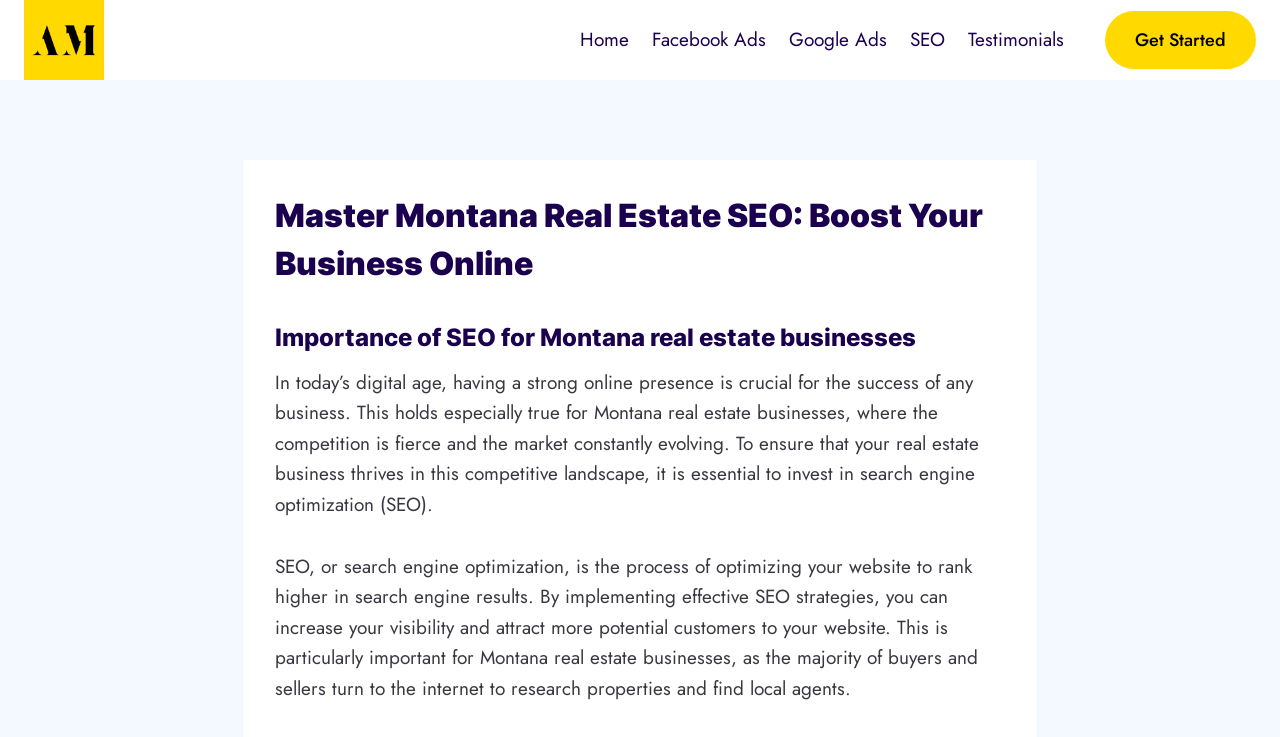Please find the bounding box for the UI component described as follows: "SEO".

[0.702, 0.018, 0.747, 0.09]